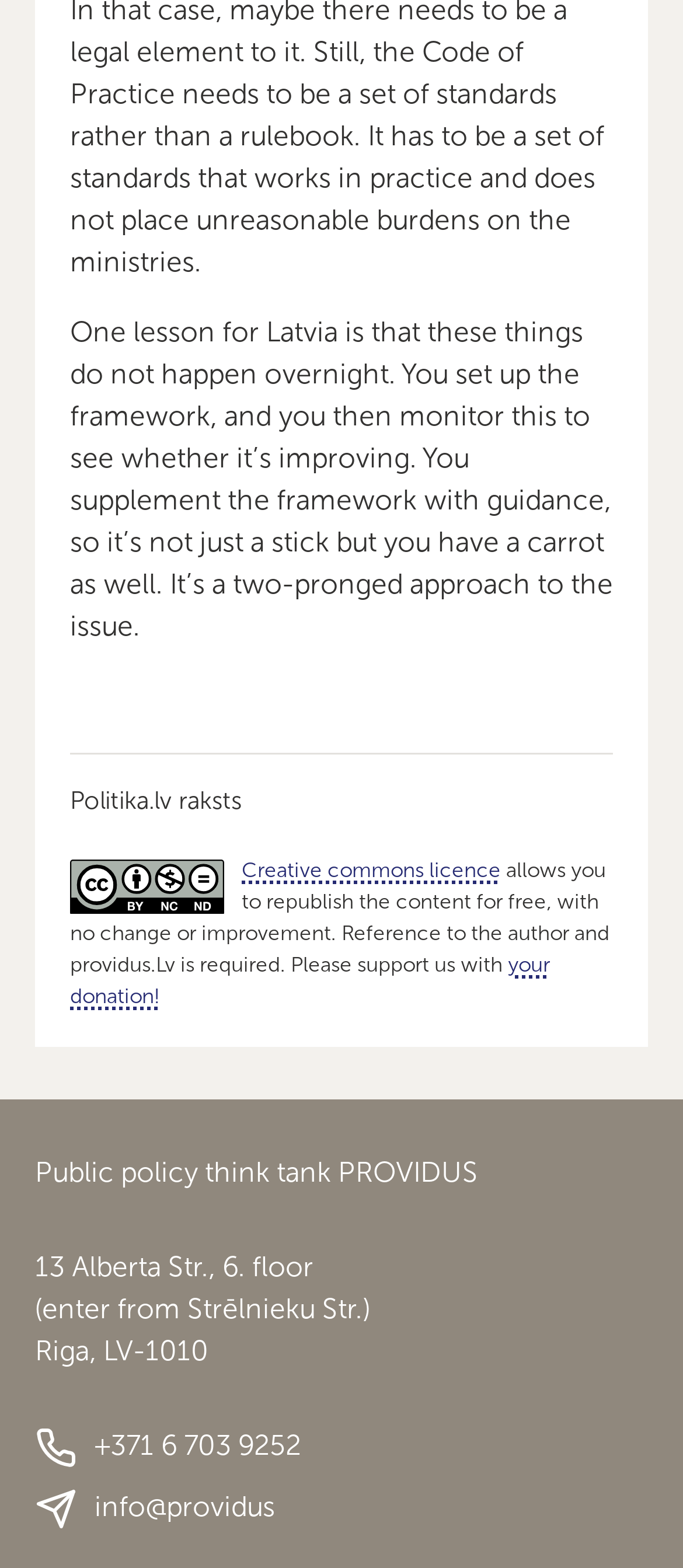What is the name of the think tank?
Please respond to the question with as much detail as possible.

The name of the think tank can be found in the text 'Public policy think tank PROVIDUS' which is located at the bottom of the webpage.